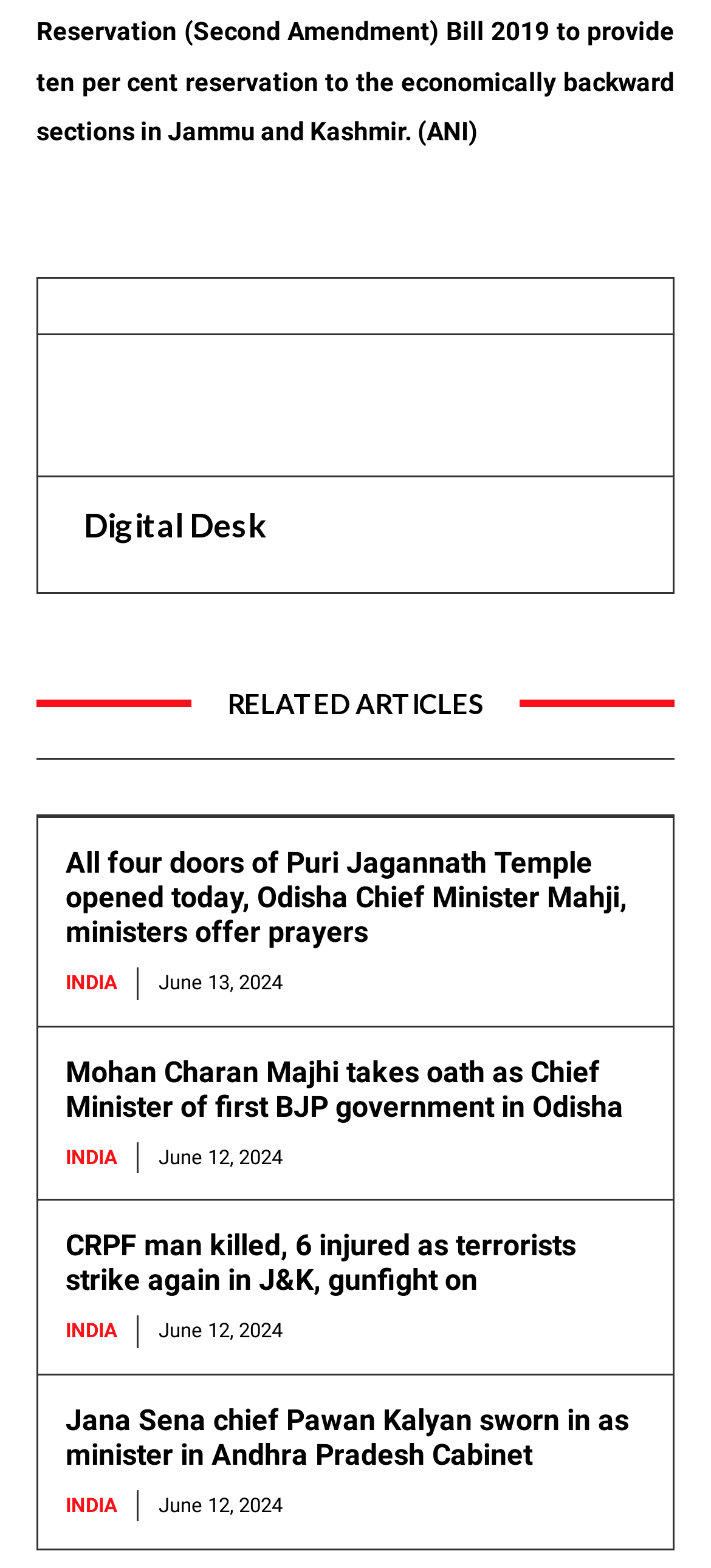Please answer the following query using a single word or phrase: 
Who took oath as Chief Minister of first BJP government in Odisha?

Mohan Charan Majhi